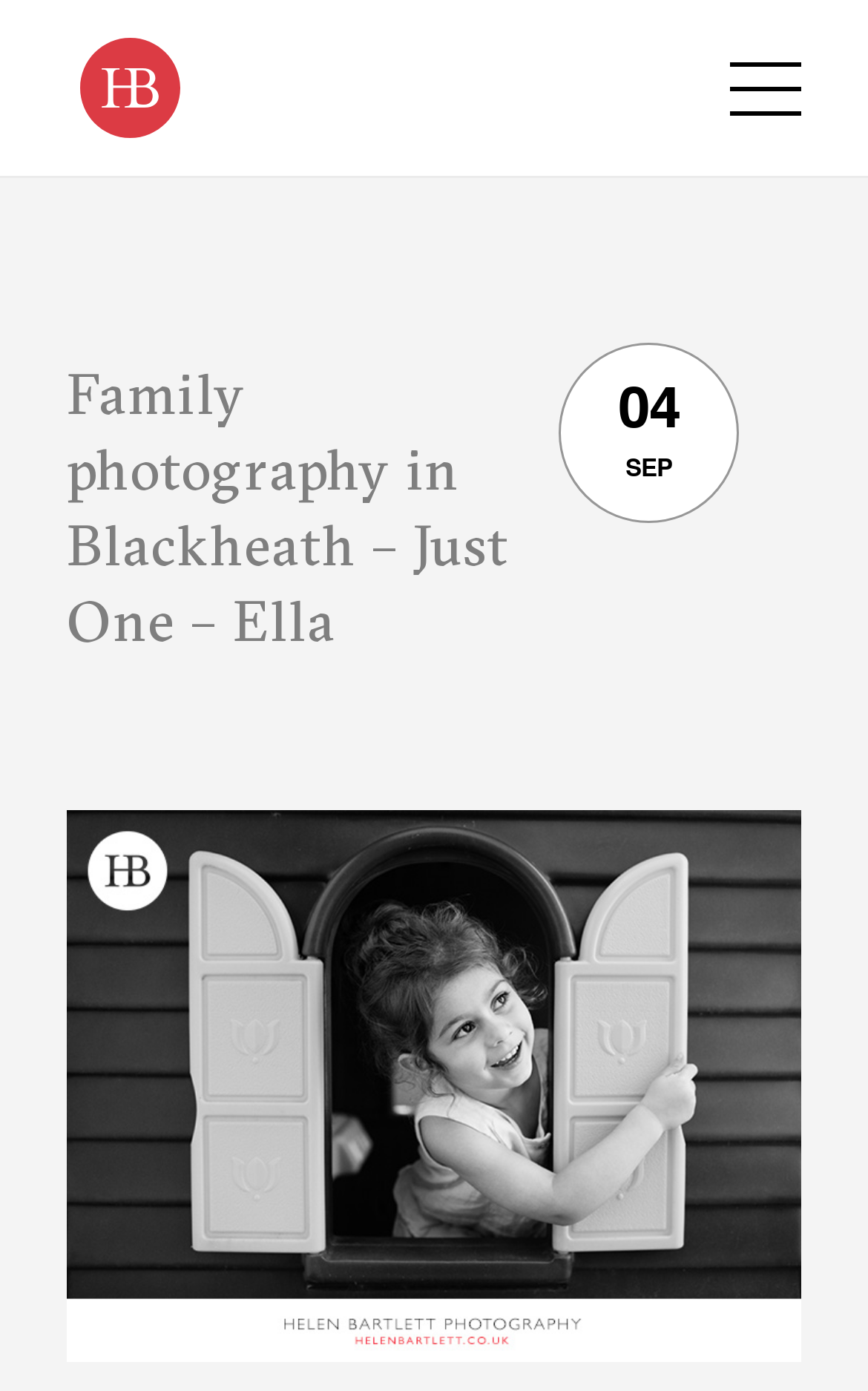Where was the photography session held?
From the image, respond with a single word or phrase.

Blackheath, South London